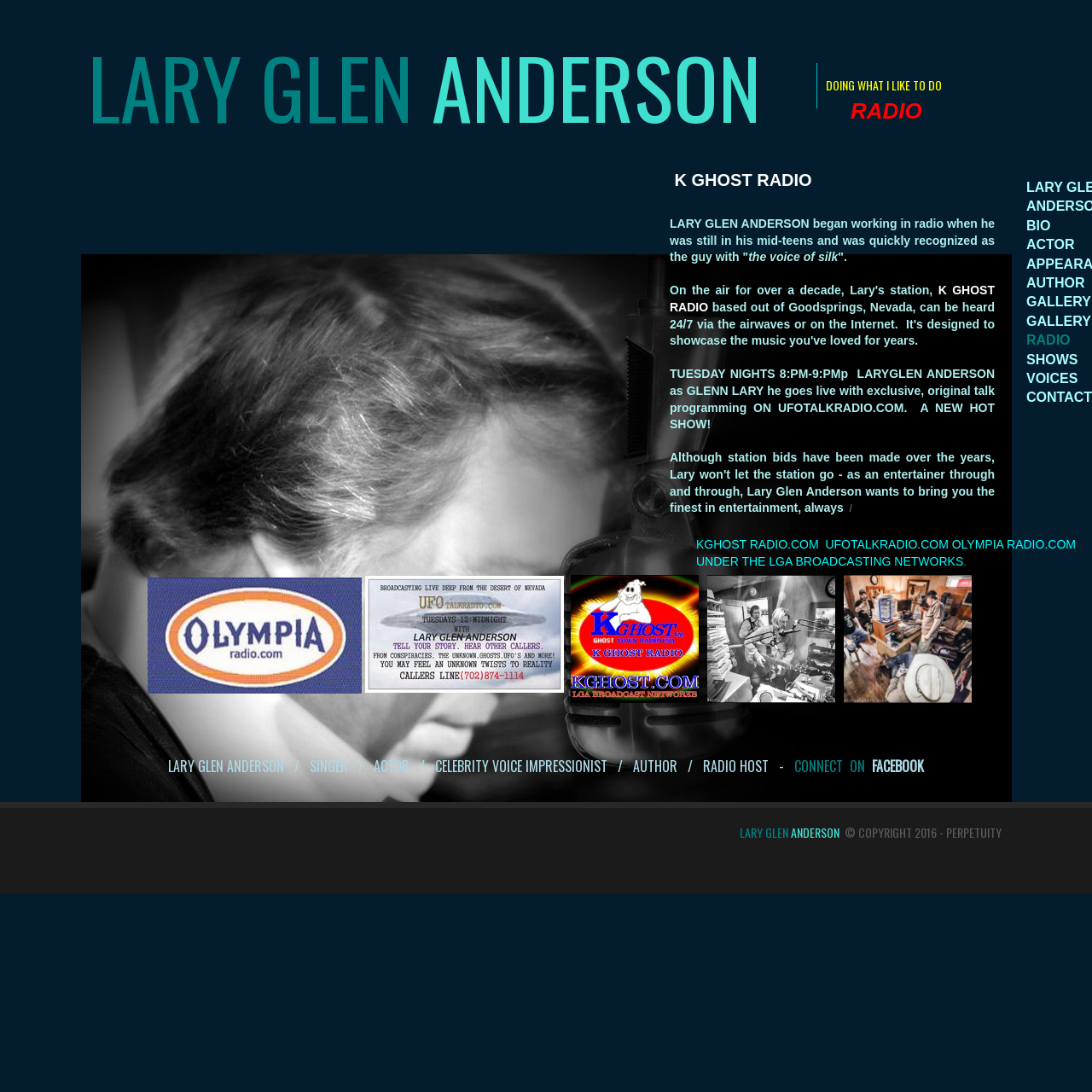Based on the element description, predict the bounding box coordinates (top-left x, top-left y, bottom-right x, bottom-right y) for the UI element in the screenshot: K GHOST RADIO

[0.613, 0.26, 0.911, 0.287]